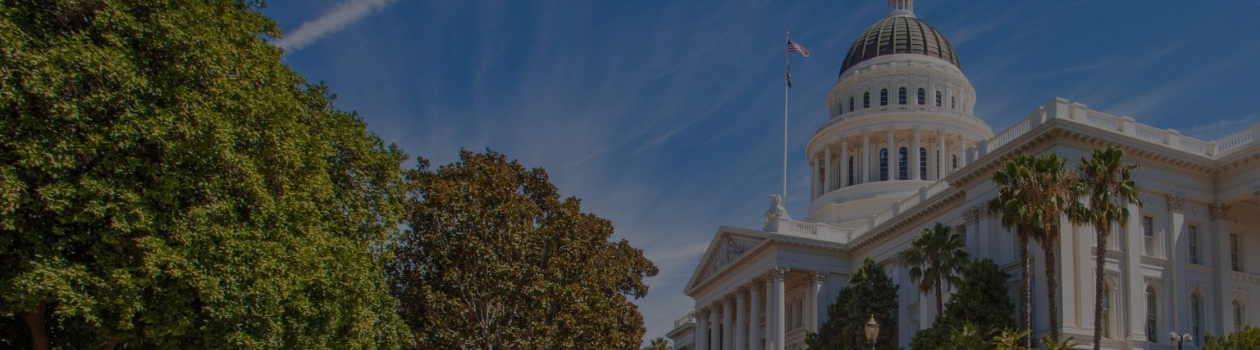Create a vivid and detailed description of the image.

The image showcases the iconic California State Capitol building, situated majestically amidst a vibrant landscape. The marble façade of the Capitol, characterized by its stately dome, reflects California's rich legislative heritage. Flanking the structure are lush green trees, providing a contrast to the architecture and adding to the serenity of the scene. A clear blue sky with wispy clouds creates an inviting atmosphere, symbolizing the connection between nature and government in the heart of Sacramento. This visual representation underscores the importance of civic engagement and the role of the Capitol in the community.